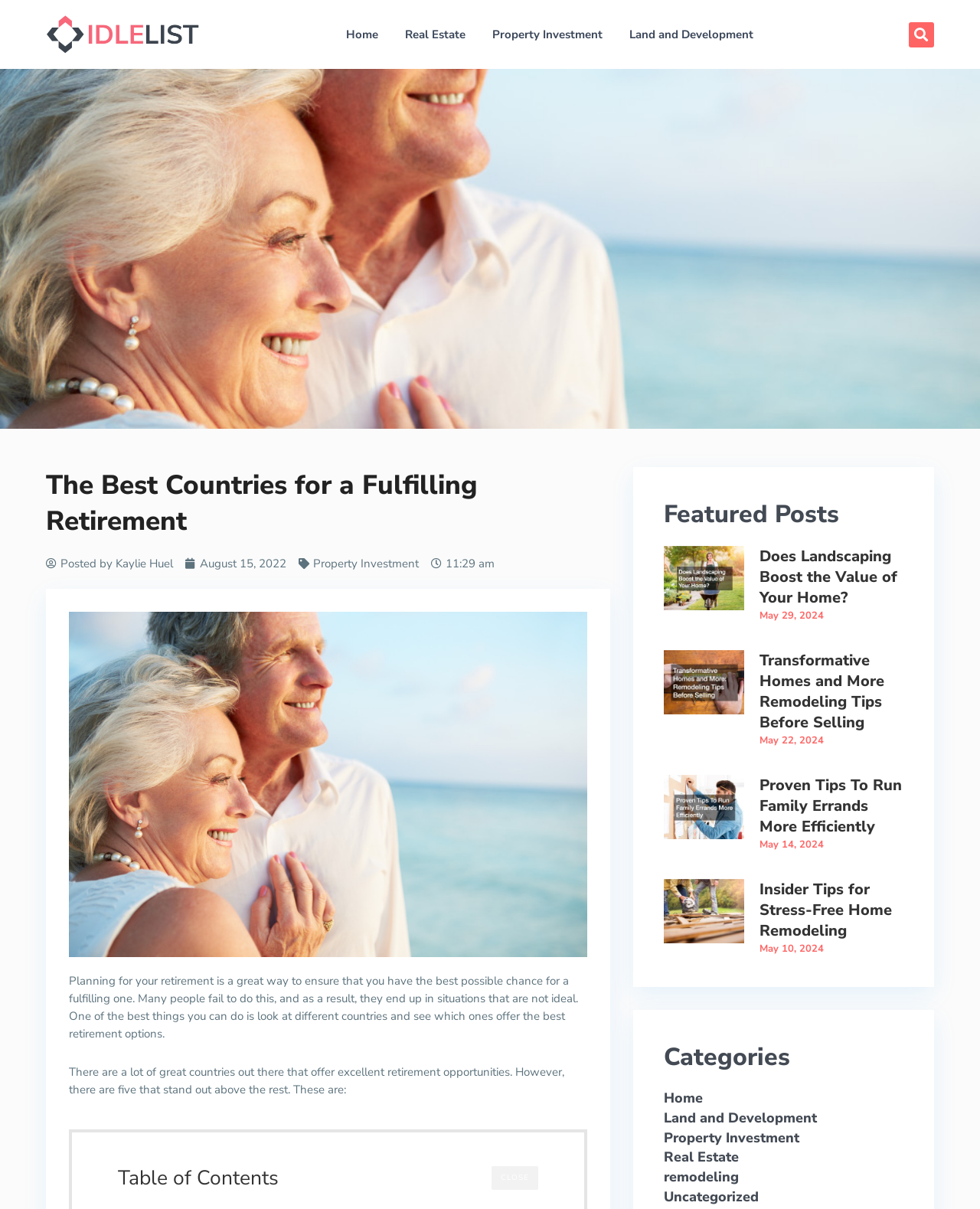Please indicate the bounding box coordinates for the clickable area to complete the following task: "View the 'Insider Tips for Stress-Free Home Remodeling' article". The coordinates should be specified as four float numbers between 0 and 1, i.e., [left, top, right, bottom].

[0.775, 0.727, 0.922, 0.778]